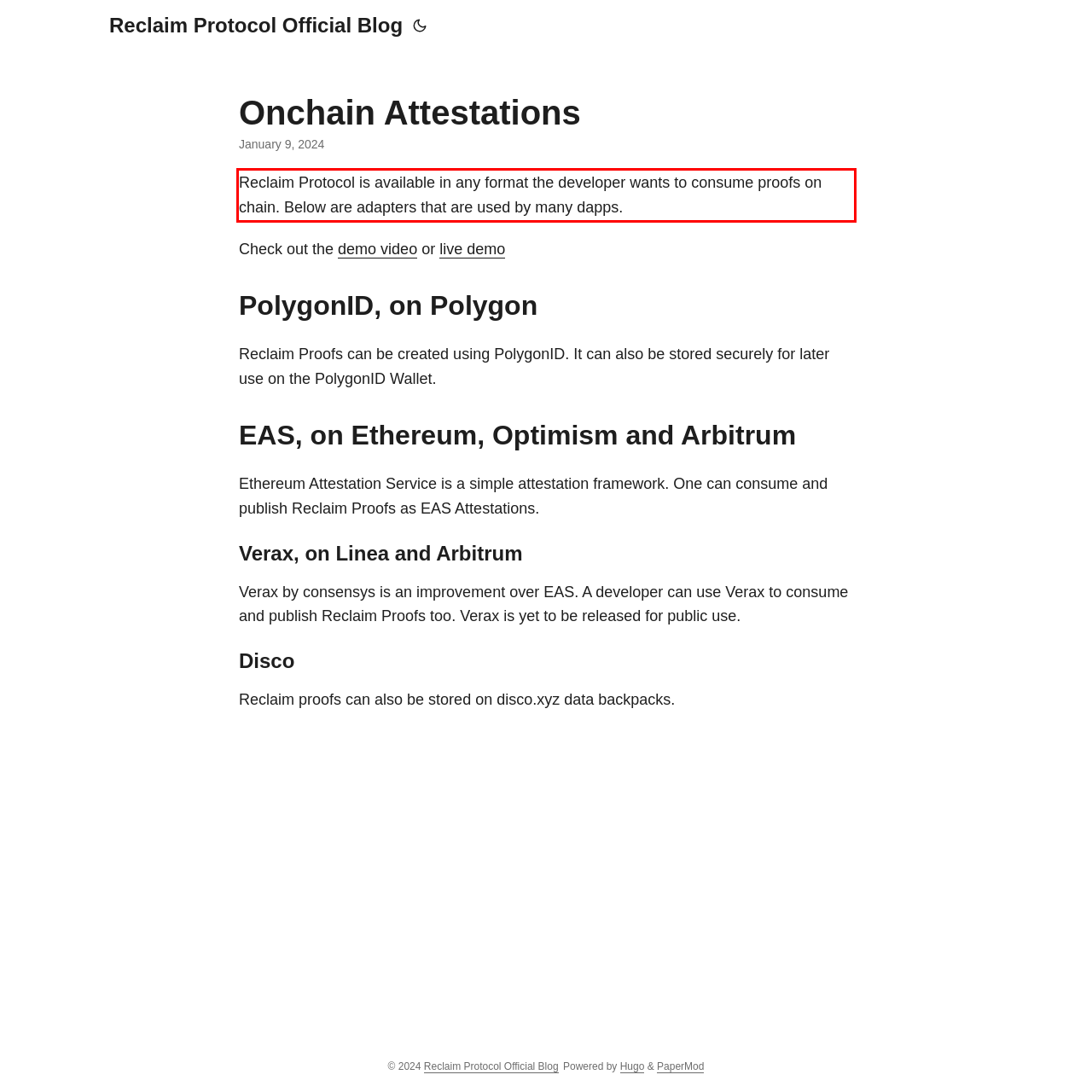Examine the webpage screenshot, find the red bounding box, and extract the text content within this marked area.

Reclaim Protocol is available in any format the developer wants to consume proofs on chain. Below are adapters that are used by many dapps.